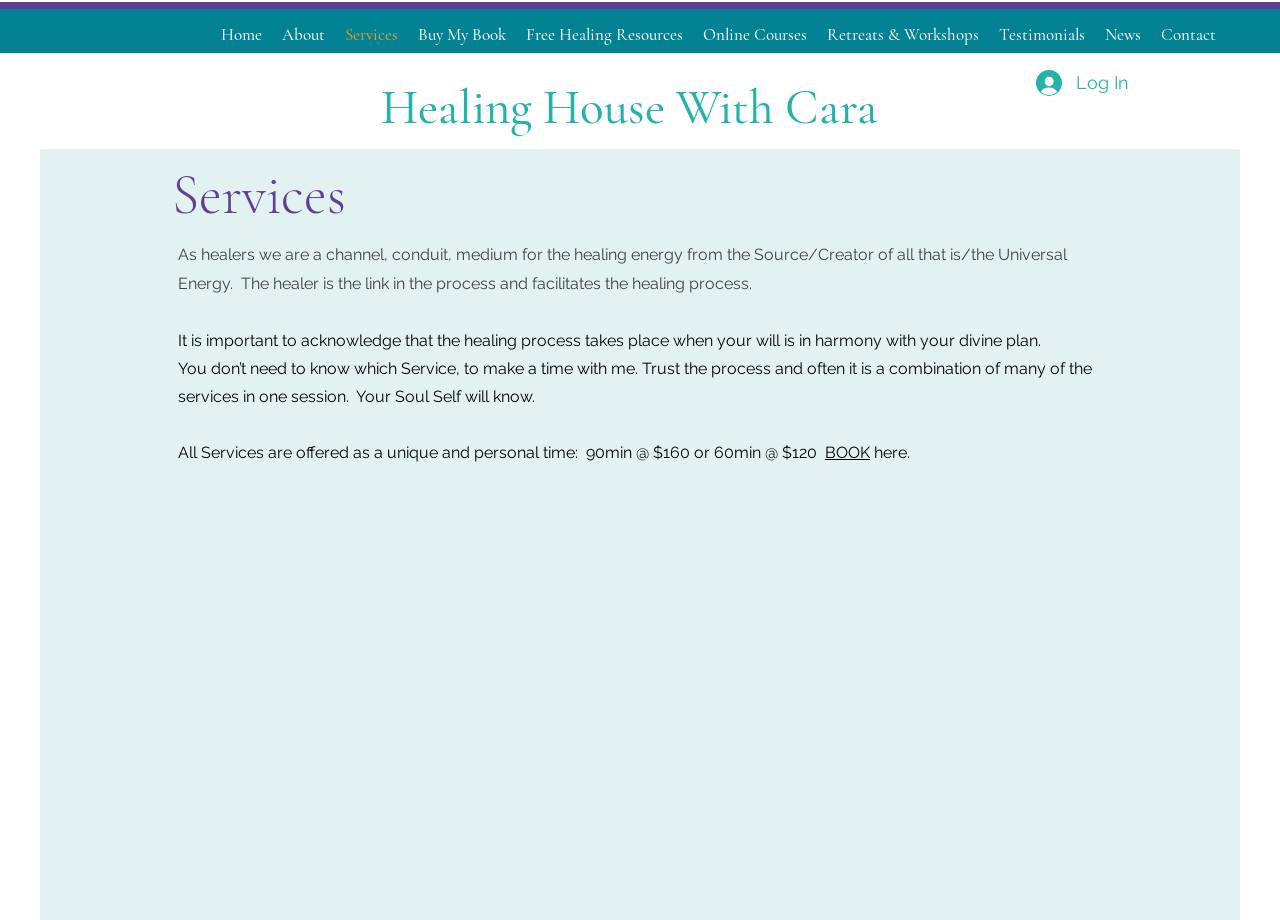Locate the heading on the webpage and return its text.

Healing House With Cara